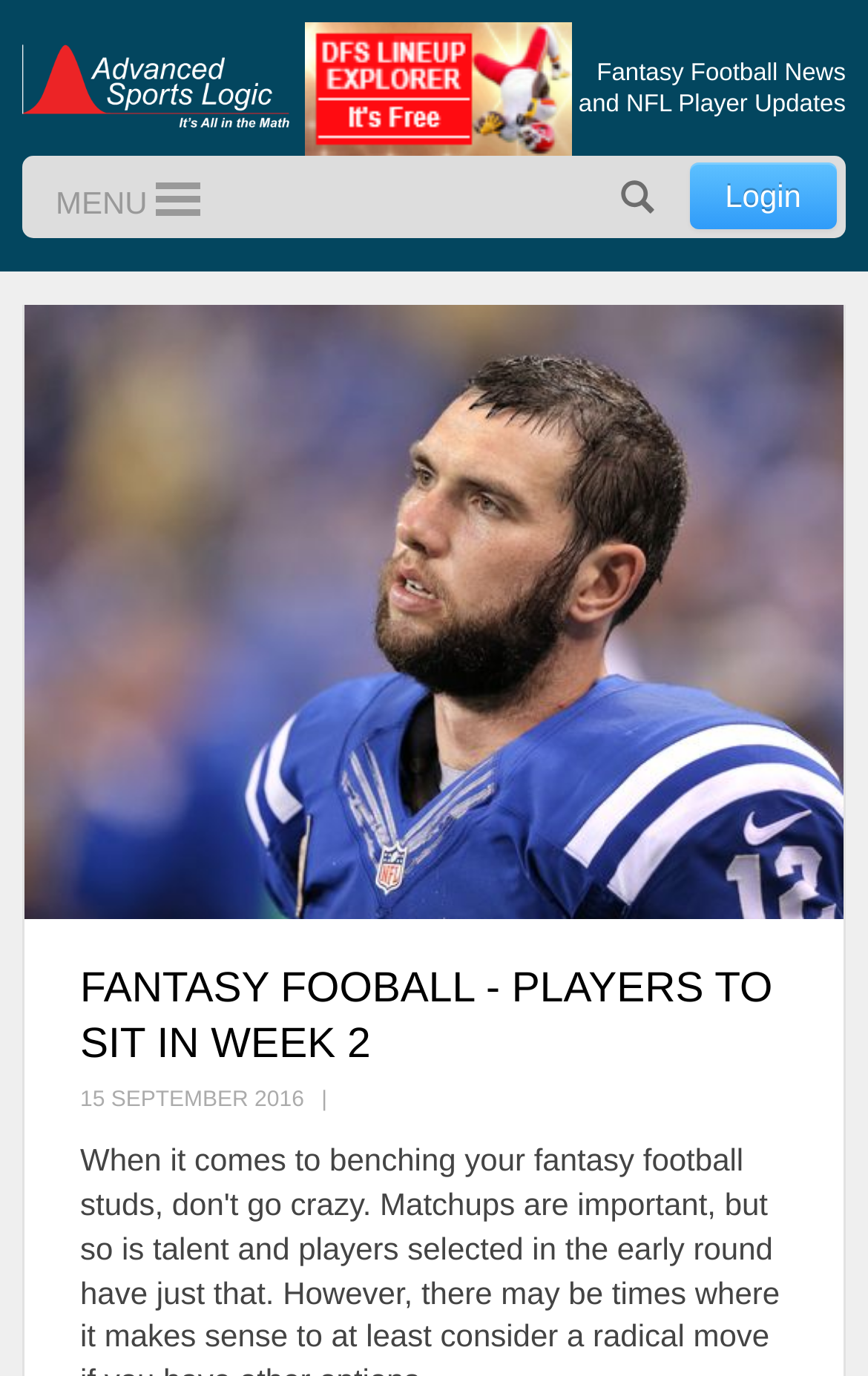Using the information in the image, give a comprehensive answer to the question: 
What is the topic of the main article?

By looking at the webpage, I can see that the main article has a heading 'FANTASY FOOBALL - PLAYERS TO SIT IN WEEK 2', which suggests that the topic of the main article is fantasy football.